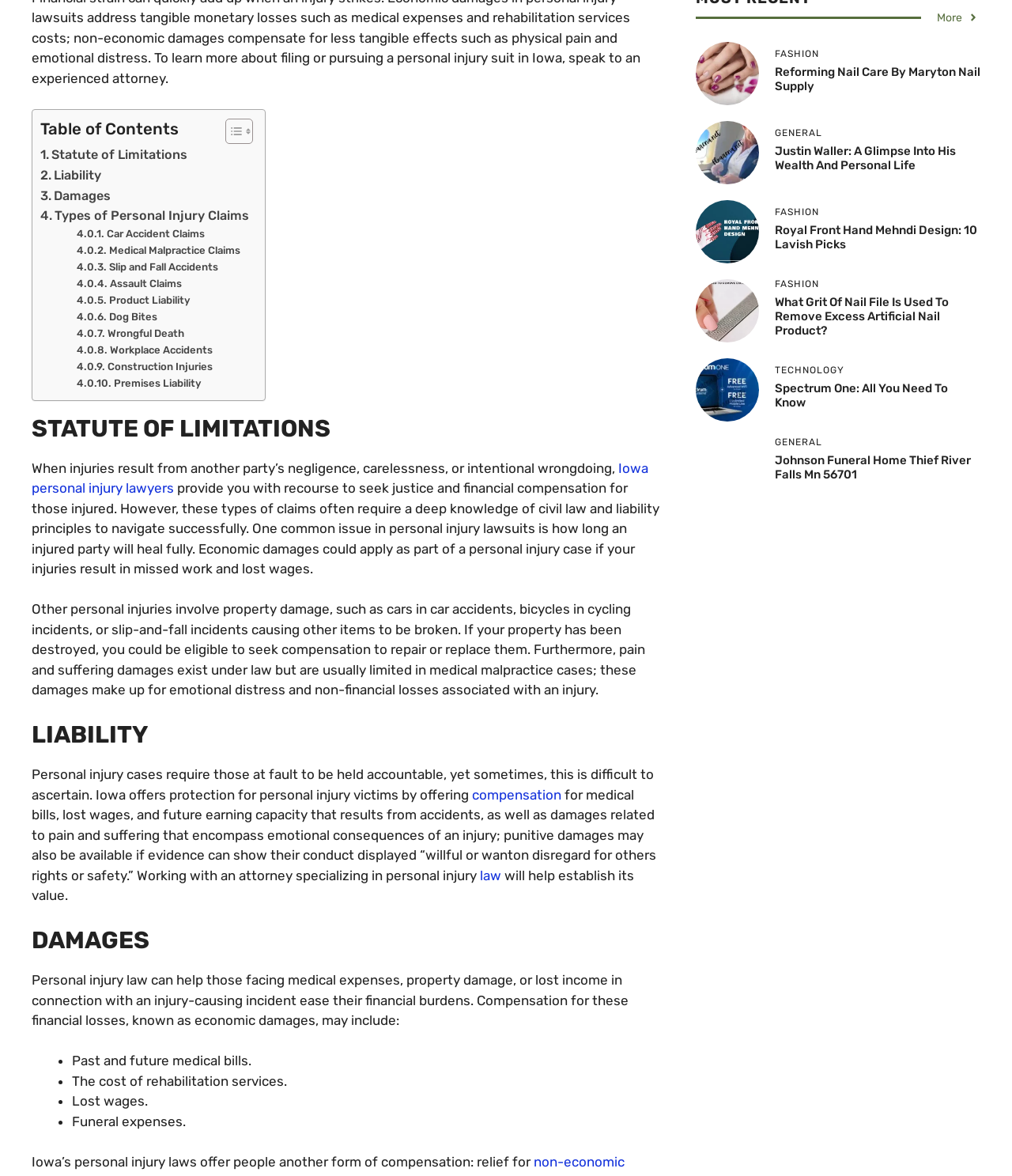From the webpage screenshot, predict the bounding box of the UI element that matches this description: "Iowa personal injury lawyers".

[0.031, 0.391, 0.641, 0.422]